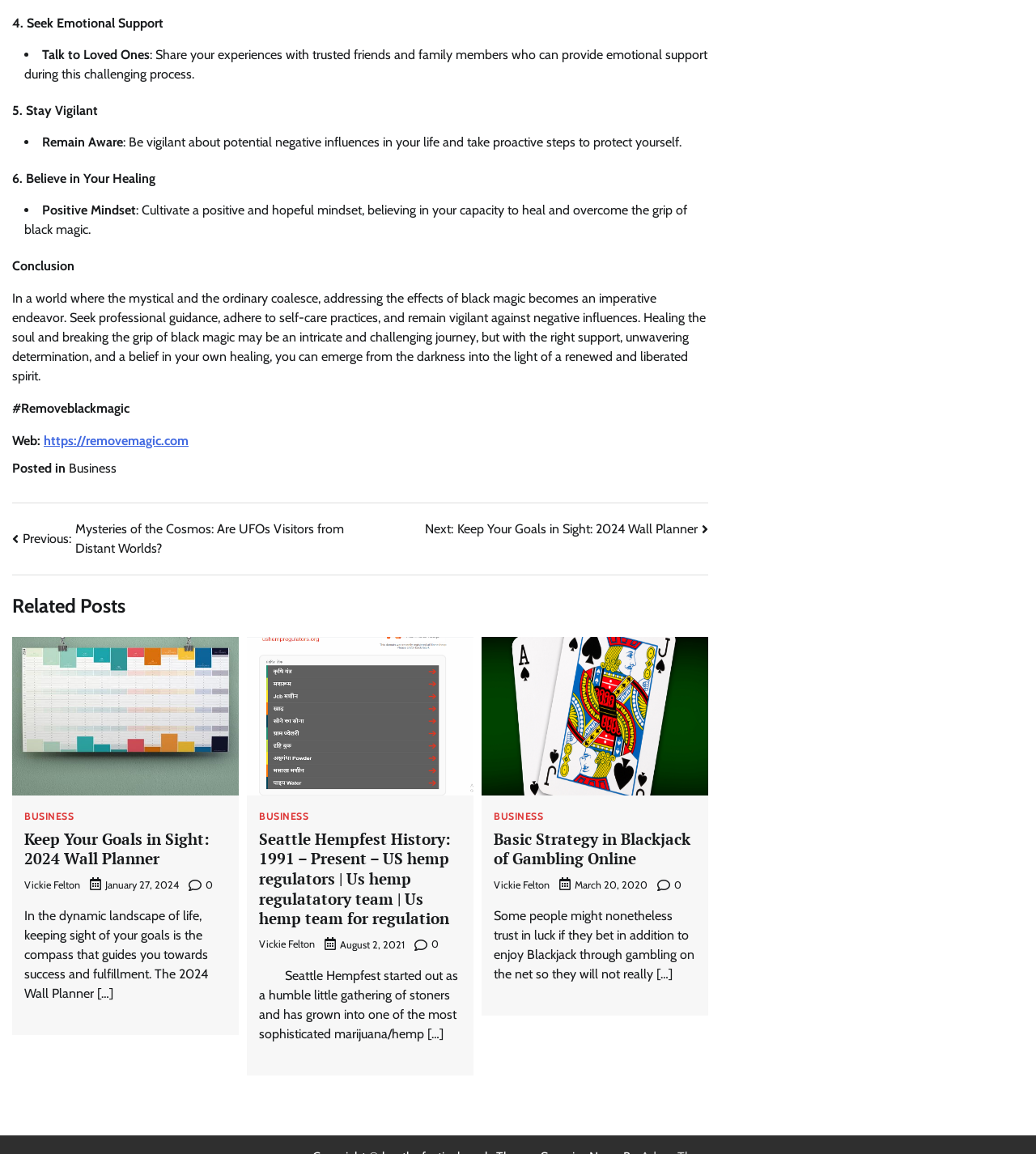Based on the element description "Business", predict the bounding box coordinates of the UI element.

[0.066, 0.399, 0.112, 0.412]